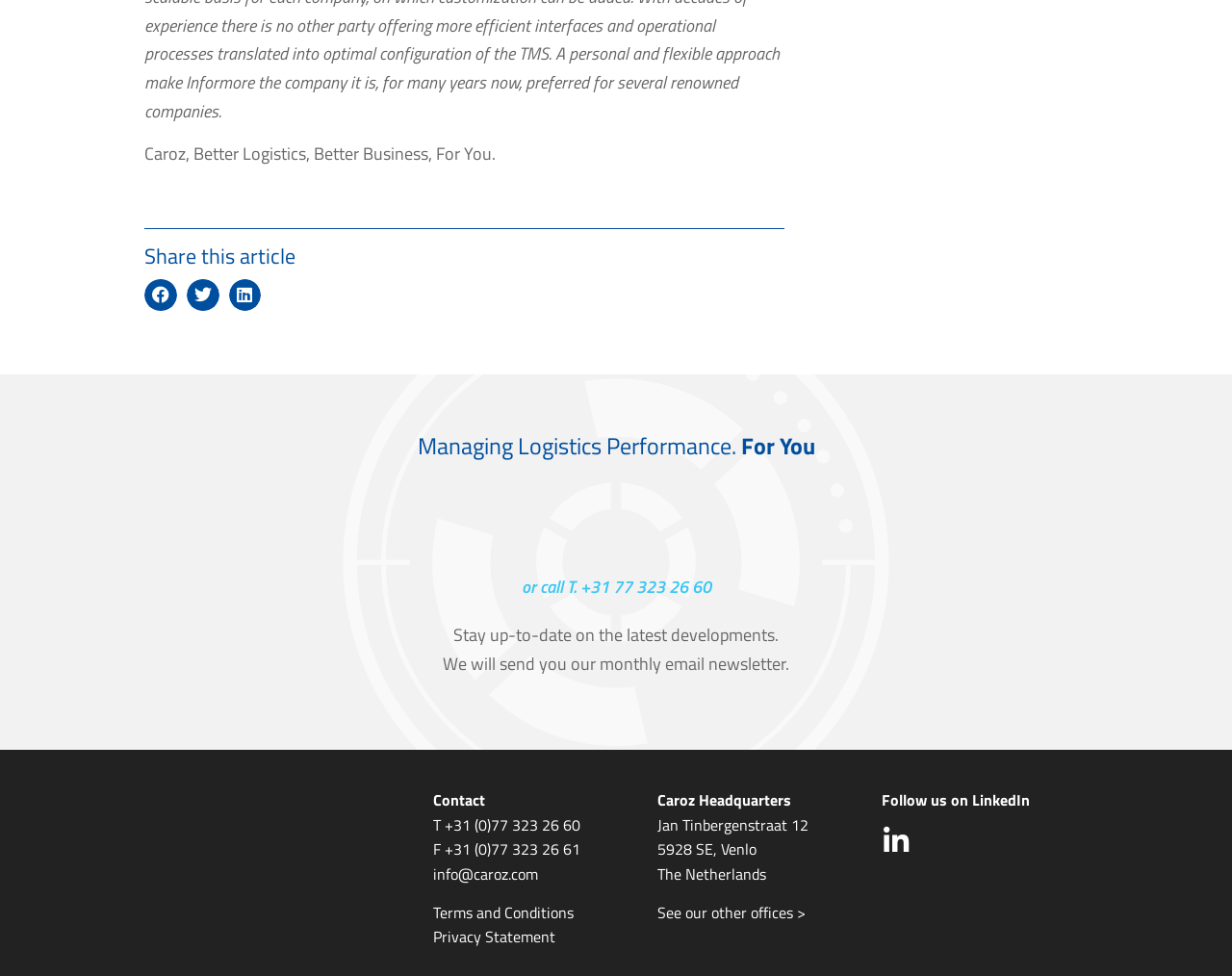Use a single word or phrase to answer the question: 
What is the phone number to contact Caroz?

+31 77 323 26 60